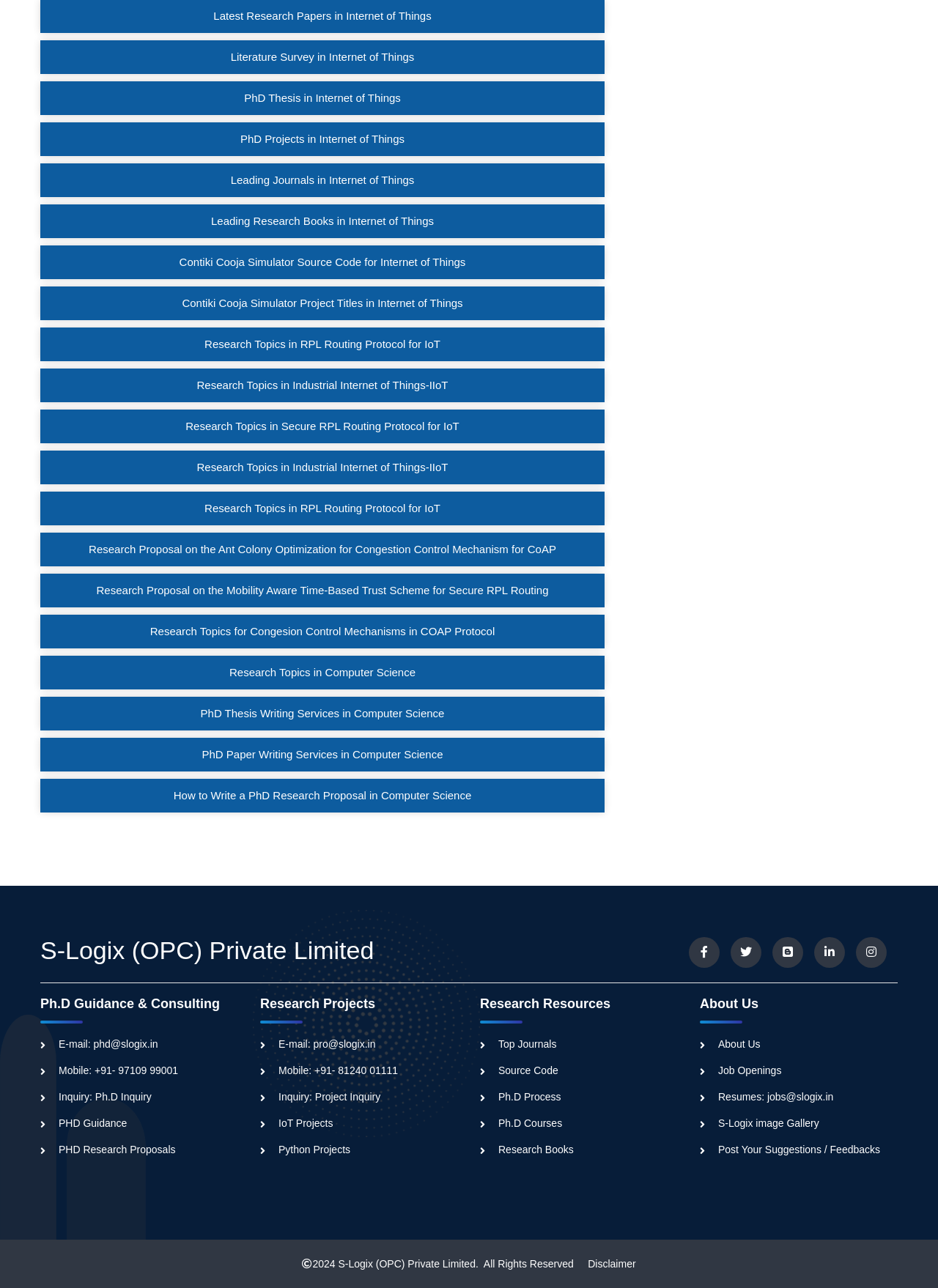Determine the bounding box coordinates of the clickable region to execute the instruction: "View 'PhD Thesis in Internet of Things'". The coordinates should be four float numbers between 0 and 1, denoted as [left, top, right, bottom].

[0.26, 0.071, 0.427, 0.081]